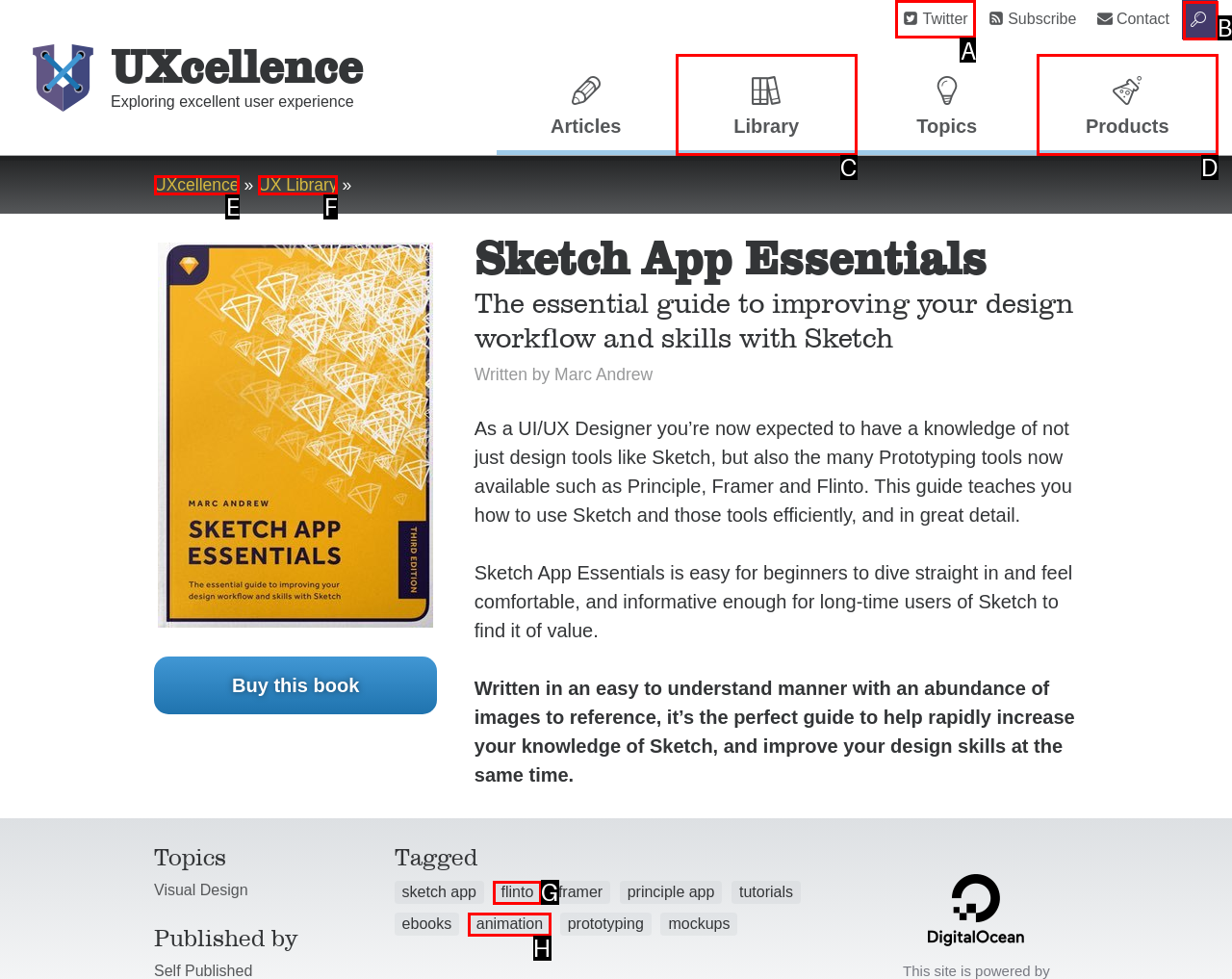Determine which HTML element should be clicked to carry out the following task: Visit Twitter Respond with the letter of the appropriate option.

A